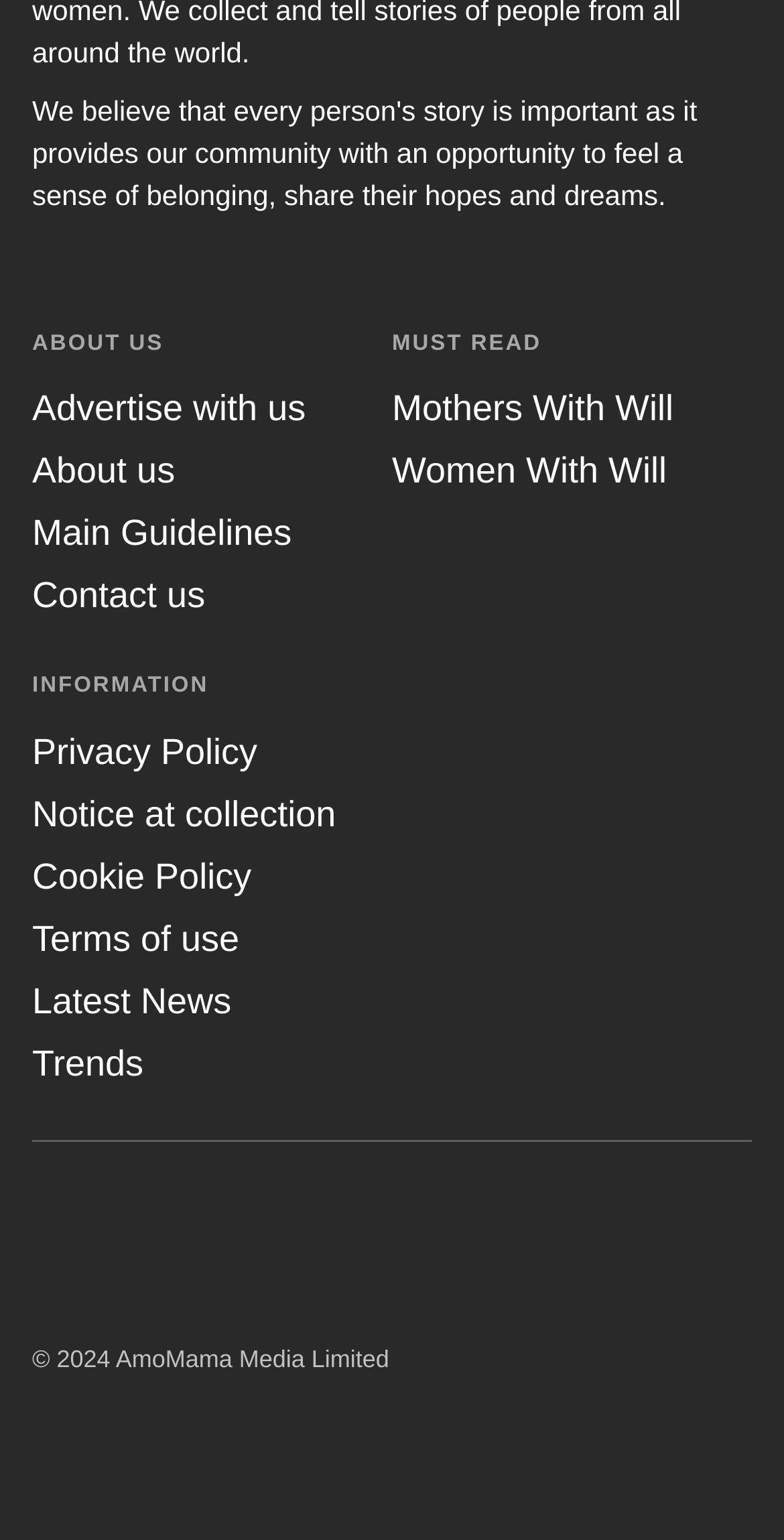Please identify the coordinates of the bounding box that should be clicked to fulfill this instruction: "Open Instagram".

[0.041, 0.772, 0.164, 0.835]